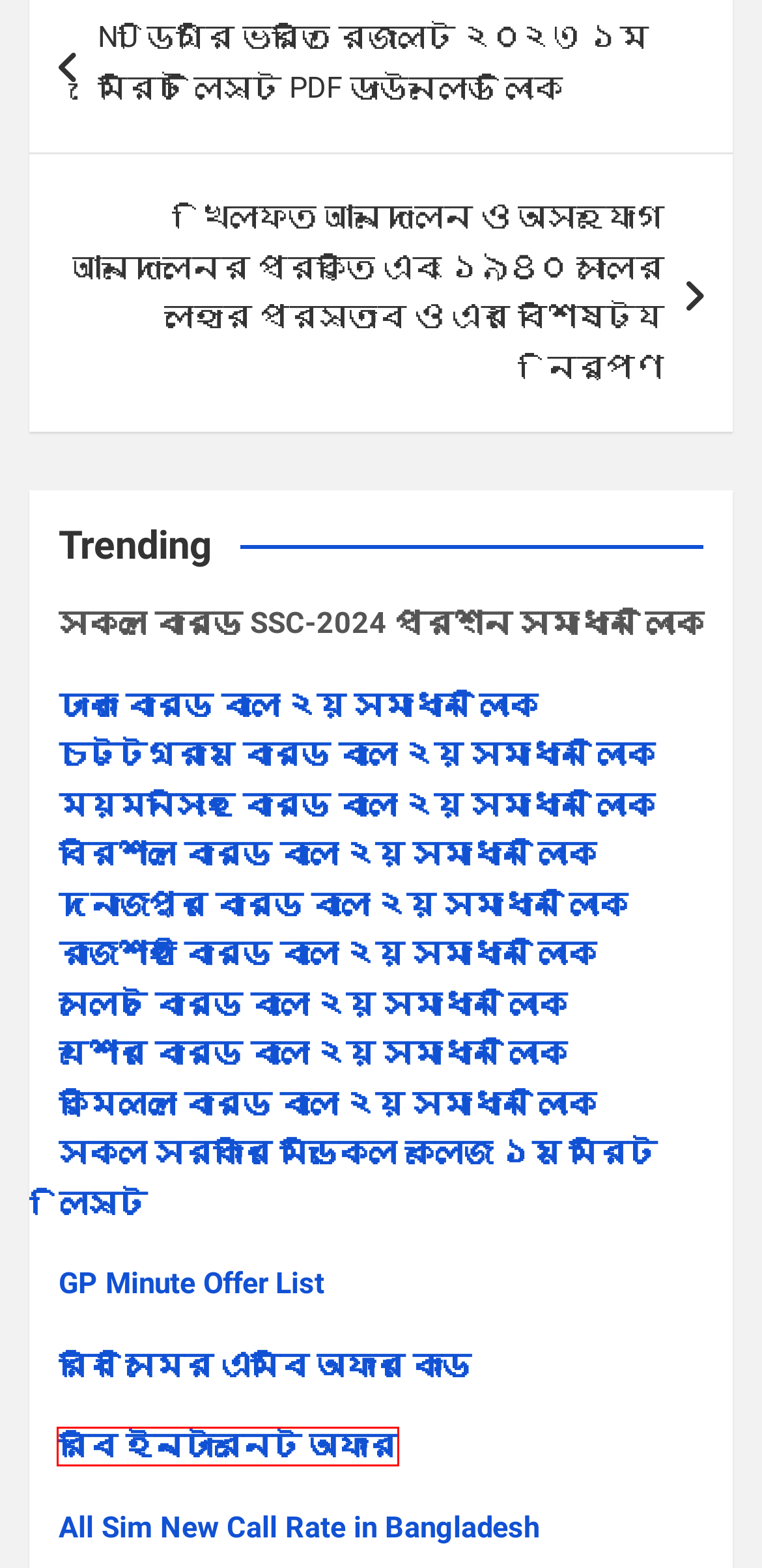You are looking at a screenshot of a webpage with a red bounding box around an element. Determine the best matching webpage description for the new webpage resulting from clicking the element in the red bounding box. Here are the descriptions:
A. All Sim New Call Rate In Bangladesh (GP, Robi, Airtel, Banglalink)
B. যশোর বোর্ড Jessore Board SSC Bangla 2nd Paper MCQ Question Solution 2024 PDF Link - BD Exam Help
C. প্রকাশিত Mymensingh Board SSC Bangla 2nd MCQ Question Solution 2024 - BD Exam Help
D. বরিশাল বোর্ডের Barisal Board SSC Bangla 2nd Exam MCQ Solution 2024 PDF - BD Exam Help
E. Robi MB Offer 2023 Code for Robi SIM [রবি ইন্টারনেট অফার ২০২৩] - BD Exam Help
F. রবি সিমের এমবি অফার কোড 2023 সালের নতুন রবি অফার - BD Exam Help
G. ঢাকা বোর্ড SSC বাংলা দ্বিতীয় পত্র ক, খ, গ, ঘ সকল সেট সঠিক উত্তর ২০২৪ PDF Link - BD Exam Help
H. চট্টগ্রাম বোর্ডের SSC 2024 Bangla 2nd MCQ Question Solution Chittagong Board - BD Exam Help

E